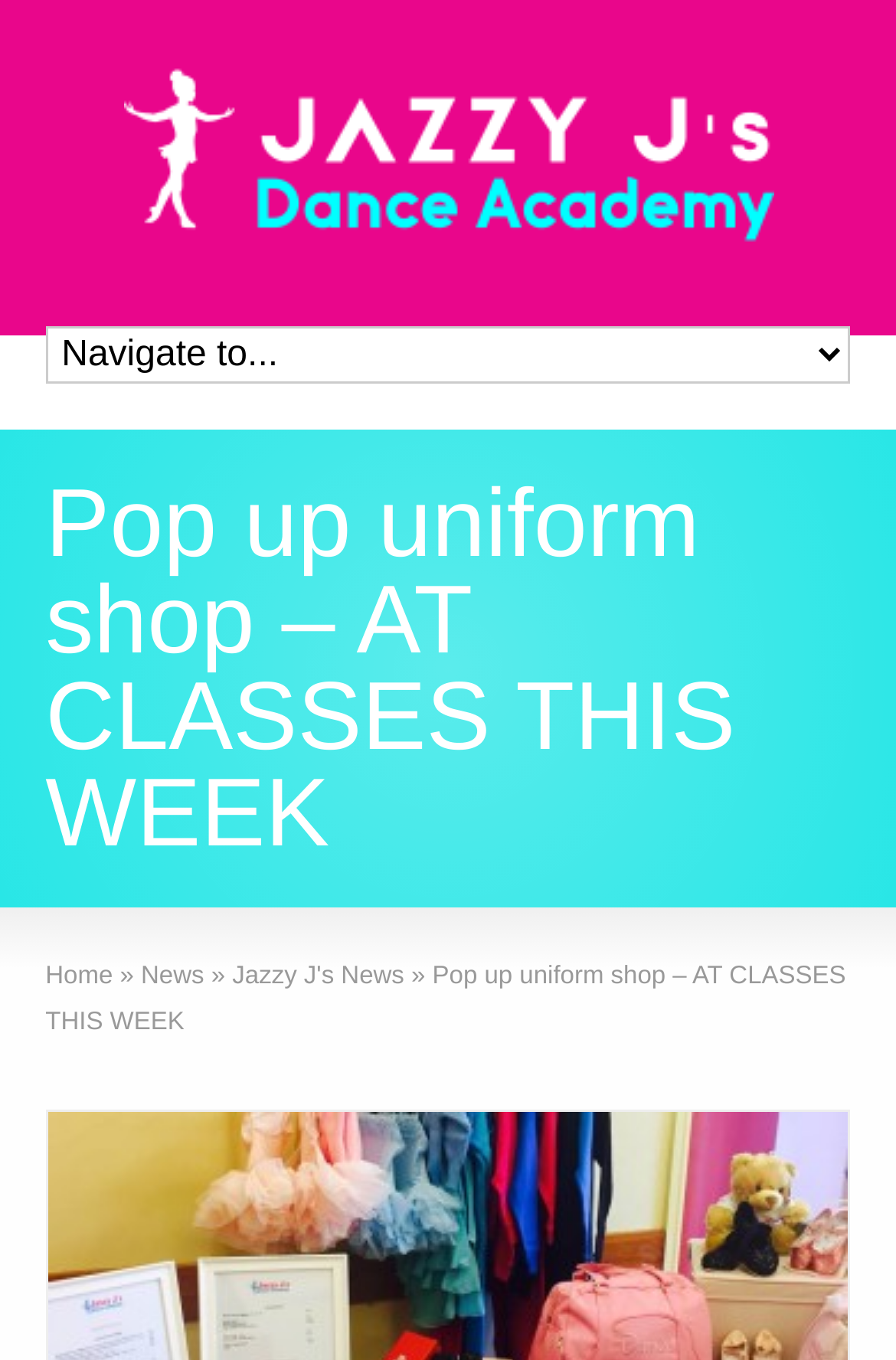Generate a thorough caption detailing the webpage content.

The webpage appears to be related to a children's dance class service, specifically highlighting a "Pop up uniform shop" event happening at classes this week. 

At the top of the page, there is a prominent link with the text "Children's dance classes: York, Acomb, Bishopthorpe, Copmanthorpe, Bilbrough", which is accompanied by an image with the same description. 

Below this, there is a combobox with no initial text displayed. Above the combobox, a heading reads "Pop up uniform shop – AT CLASSES THIS WEEK". 

On the right side of the page, there is a navigation menu consisting of three links: "Home", "News", and "Jazzy J's News", separated by "»" symbols. 

The page also features a repeated mention of the "Pop up uniform shop – AT CLASSES THIS WEEK" text, this time as a static text element, positioned below the navigation menu.